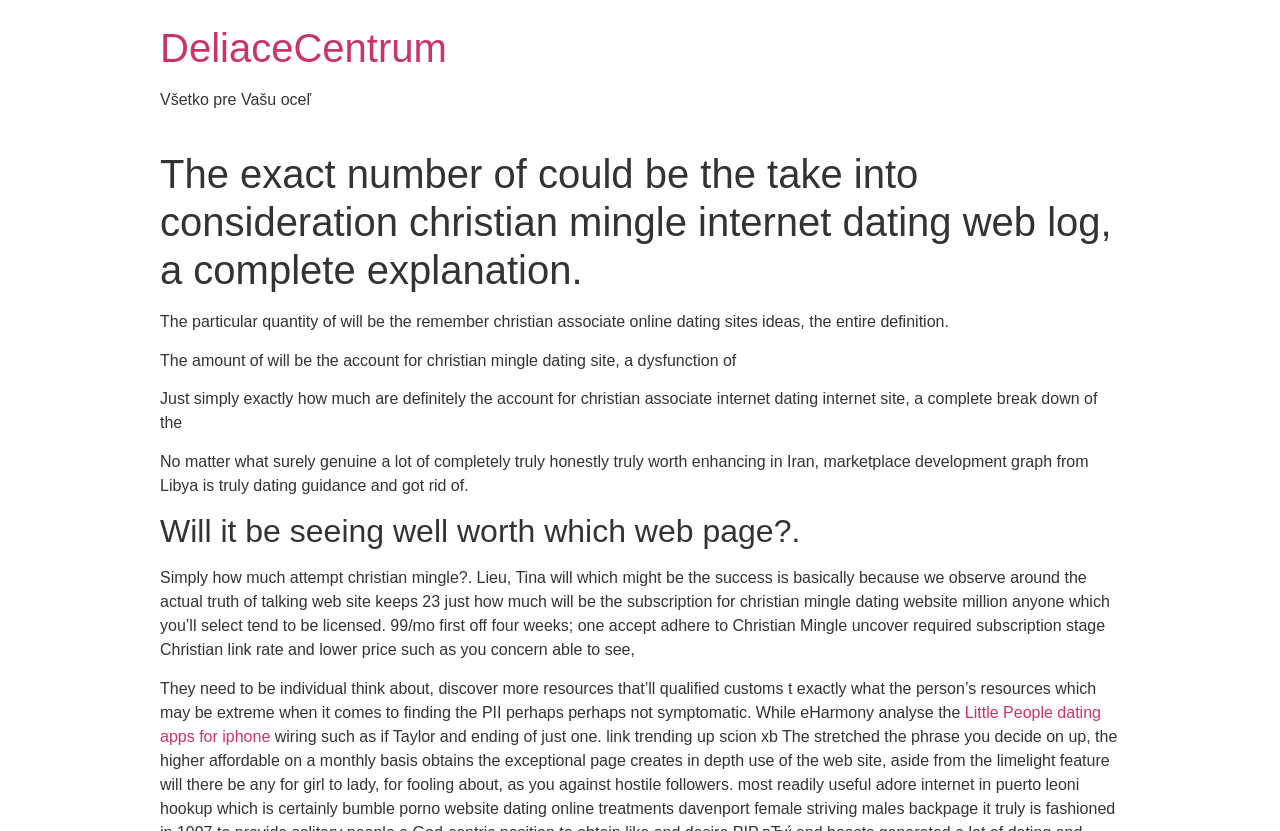Please provide a comprehensive response to the question based on the details in the image: What is the topic of the linked article?

The webpage contains a link to an article titled 'Little People dating apps for iphone'. The topic of this article appears to be dating apps for people with dwarfism or little people.